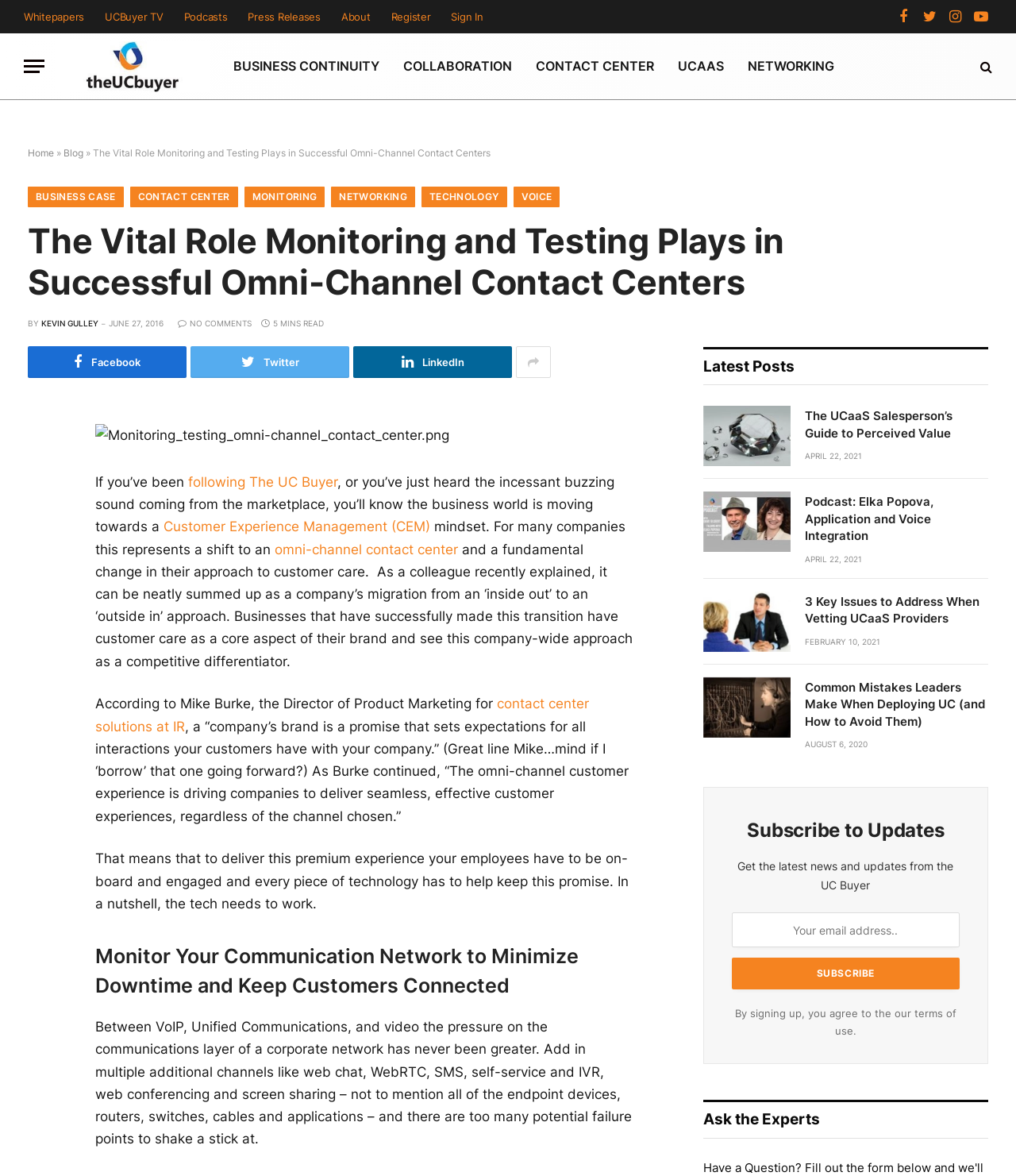Can you find the bounding box coordinates for the UI element given this description: "name="EMAIL" placeholder="Your email address..""? Provide the coordinates as four float numbers between 0 and 1: [left, top, right, bottom].

[0.72, 0.776, 0.944, 0.806]